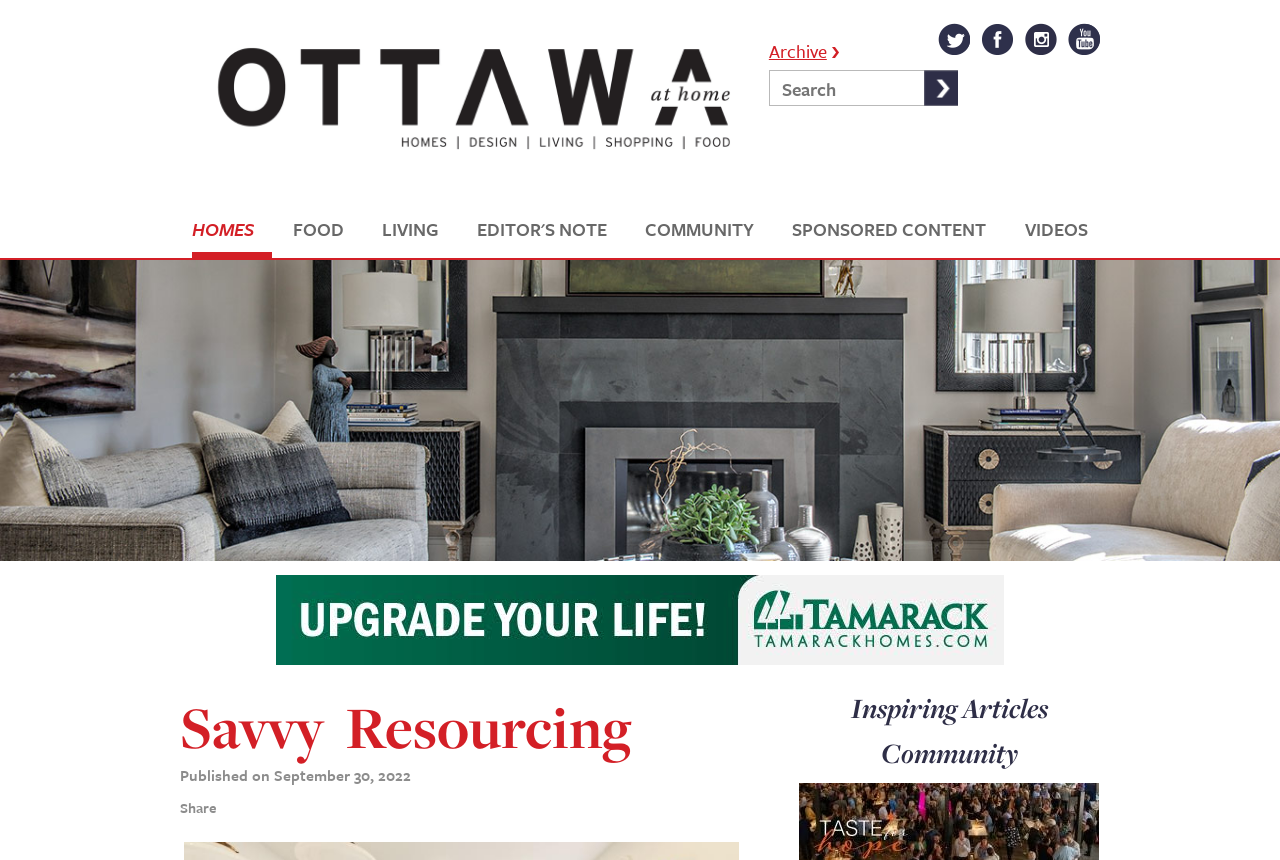How many articles are displayed on the webpage?
Using the screenshot, give a one-word or short phrase answer.

2